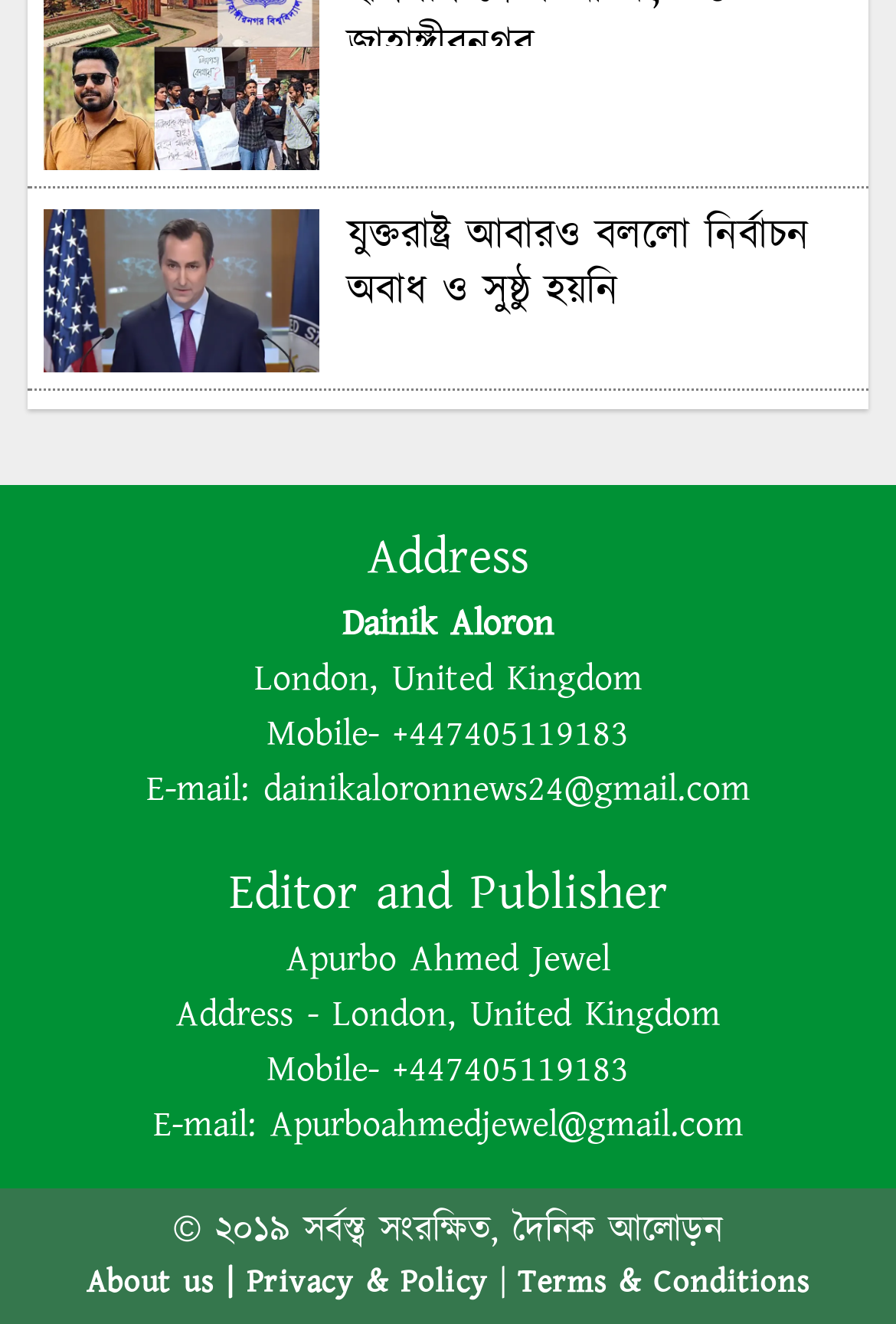What is the location of the news organization?
Using the screenshot, give a one-word or short phrase answer.

London, United Kingdom